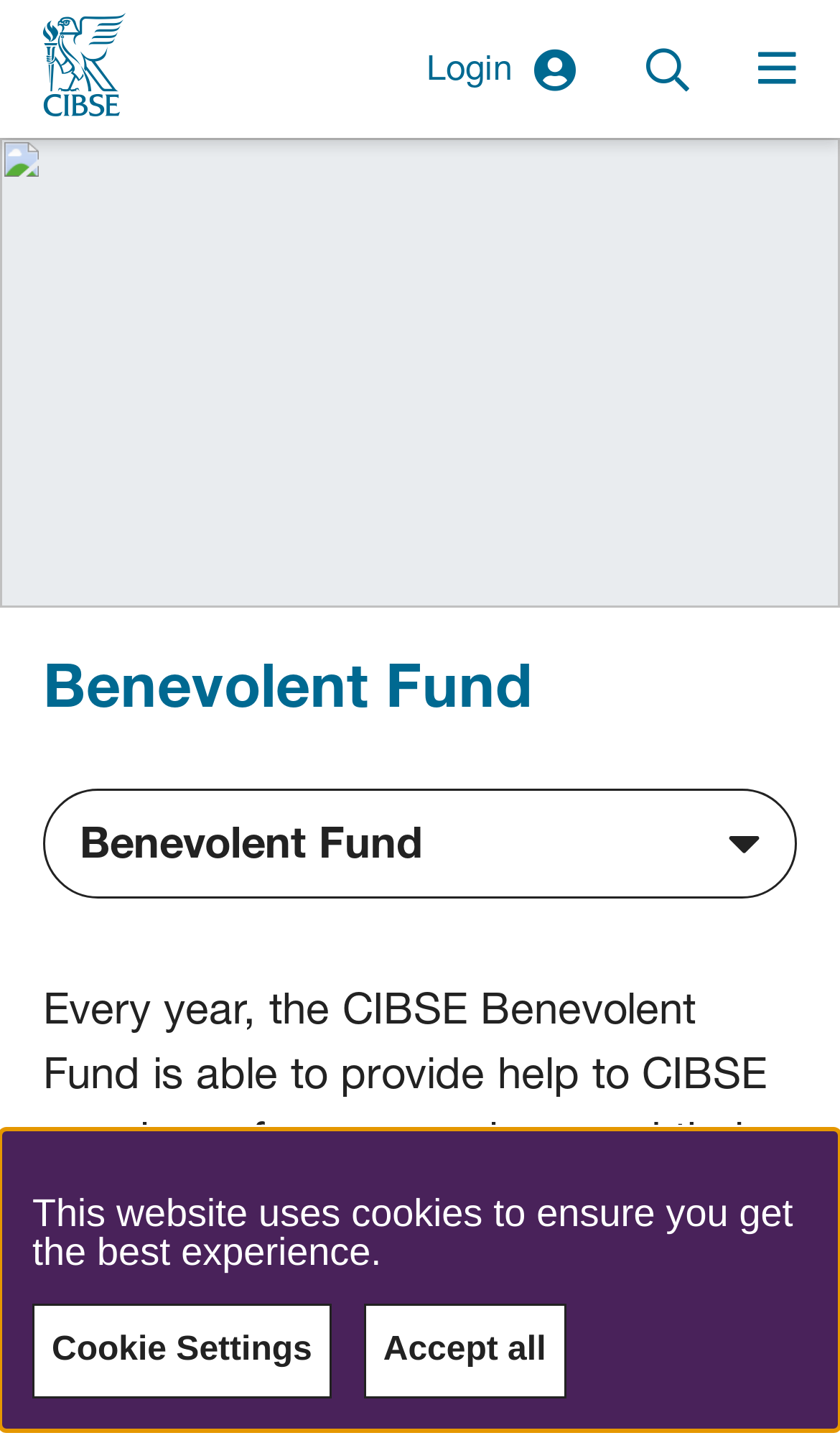Provide the bounding box for the UI element matching this description: "July 2, 2022".

None